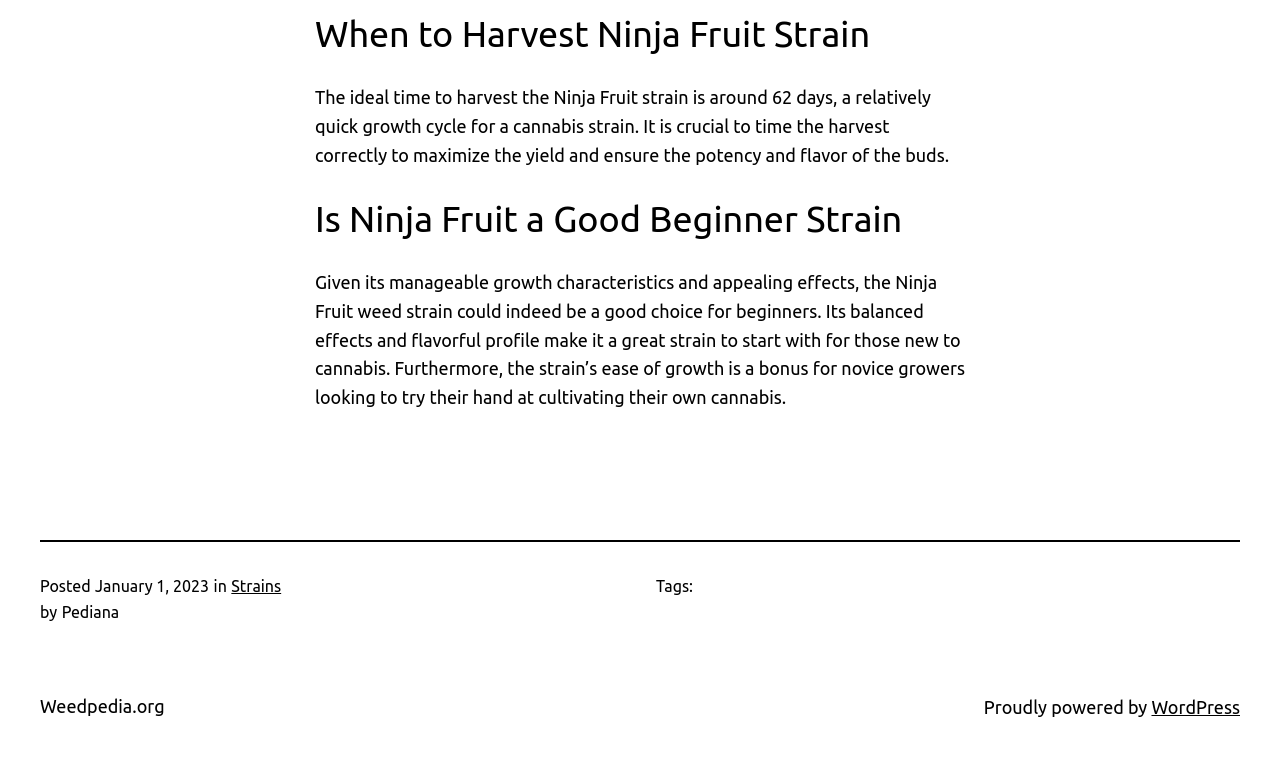Provide the bounding box for the UI element matching this description: "WordPress".

[0.9, 0.911, 0.969, 0.937]